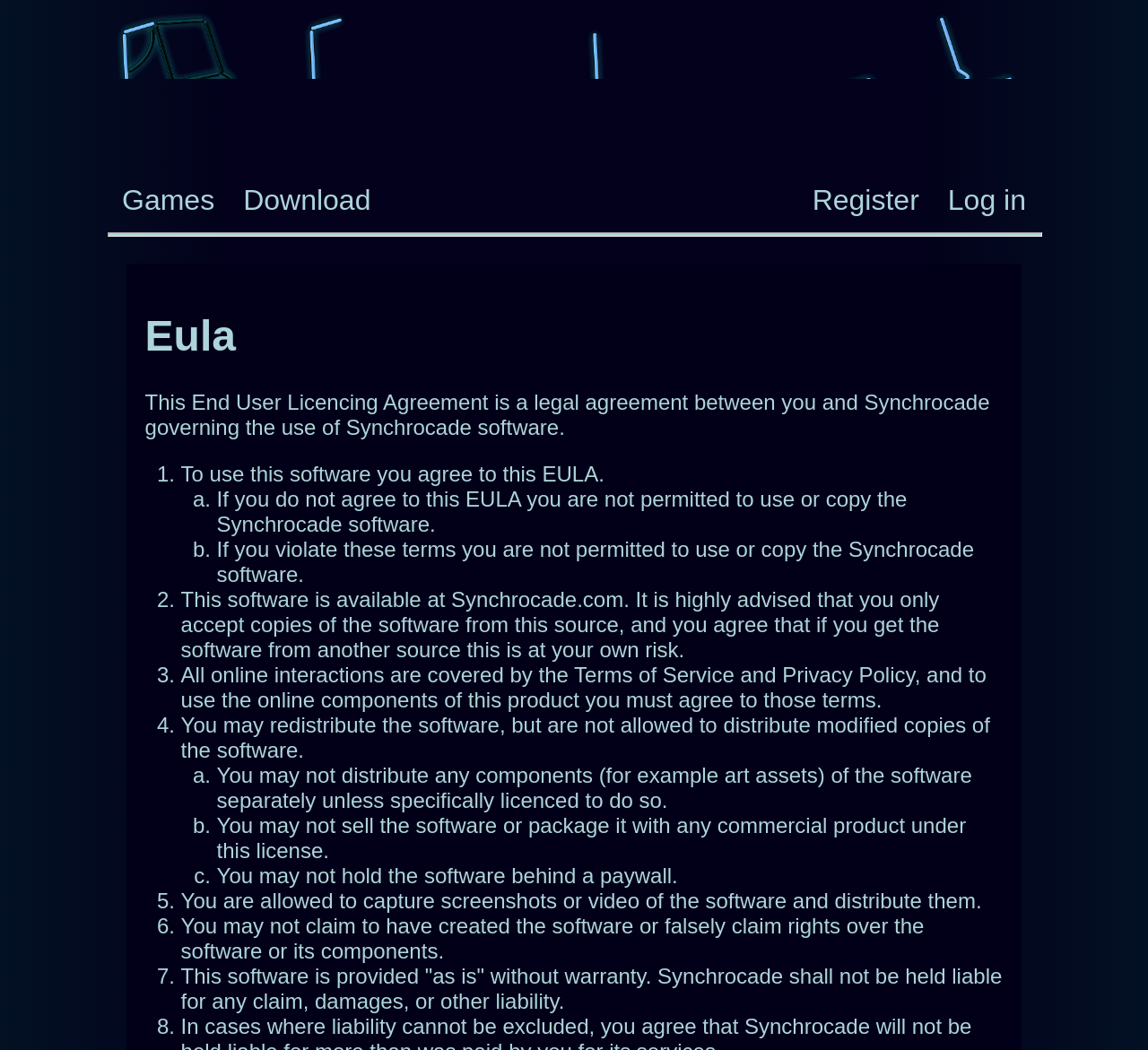Respond concisely with one word or phrase to the following query:
What is the recommended source to obtain the Synchrocade software?

Synchrocade.com